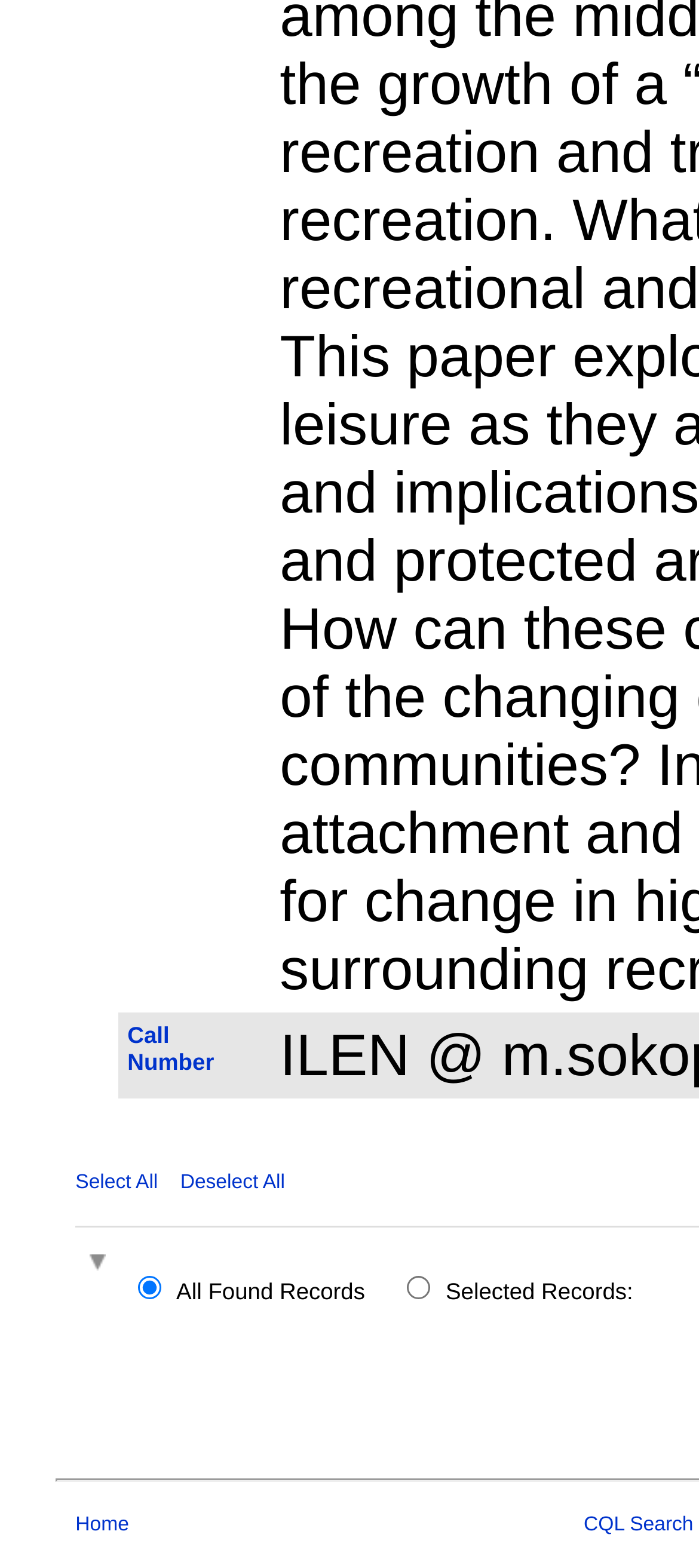How many navigation links are at the bottom?
Please ensure your answer is as detailed and informative as possible.

There are two navigation links at the bottom of the webpage, which are 'Home' and 'CQL Search'. These links have distinct bounding box coordinates and are contained within a grid cell.